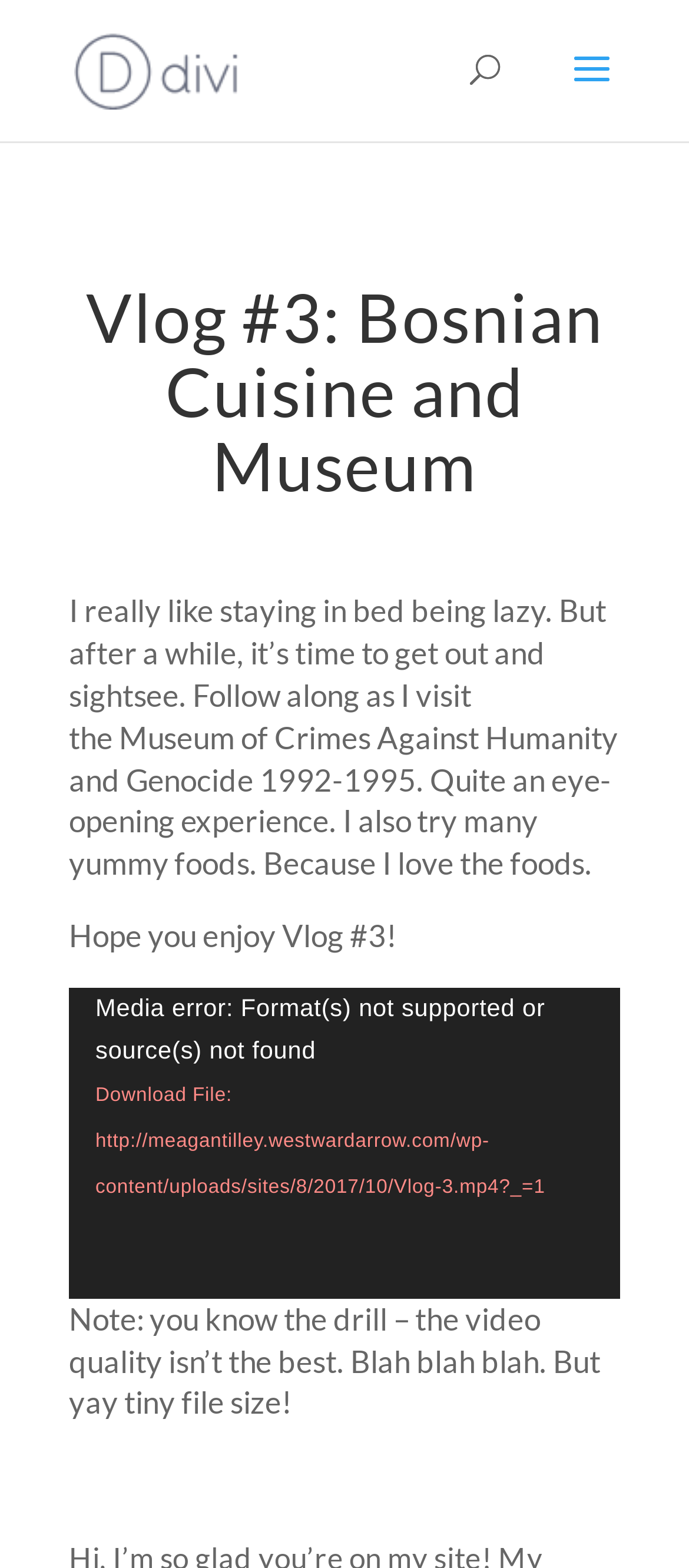Given the element description "00:00" in the screenshot, predict the bounding box coordinates of that UI element.

[0.339, 0.8, 0.661, 0.811]